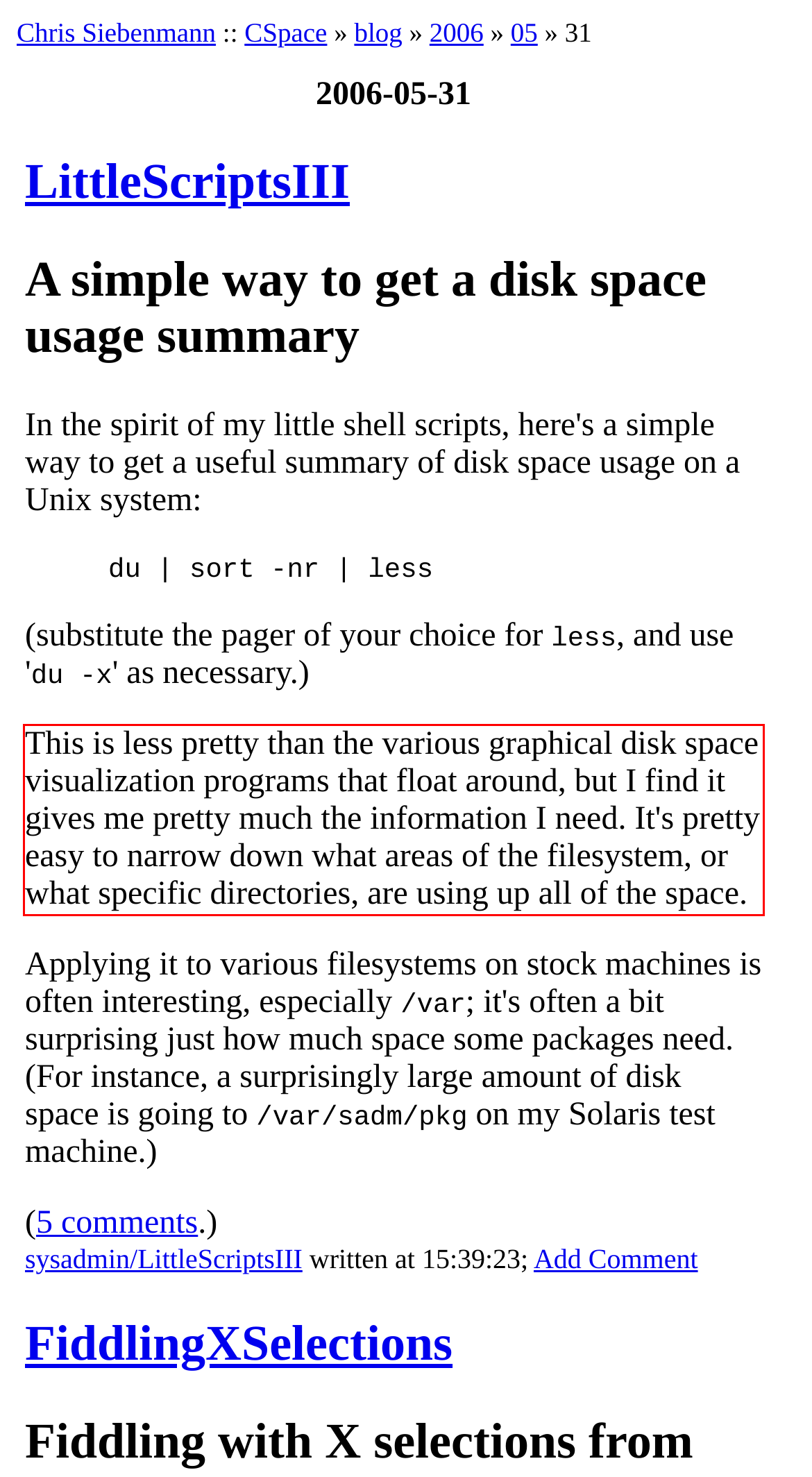Identify and extract the text within the red rectangle in the screenshot of the webpage.

This is less pretty than the various graphical disk space visualization programs that float around, but I find it gives me pretty much the information I need. It's pretty easy to narrow down what areas of the filesystem, or what specific directories, are using up all of the space.